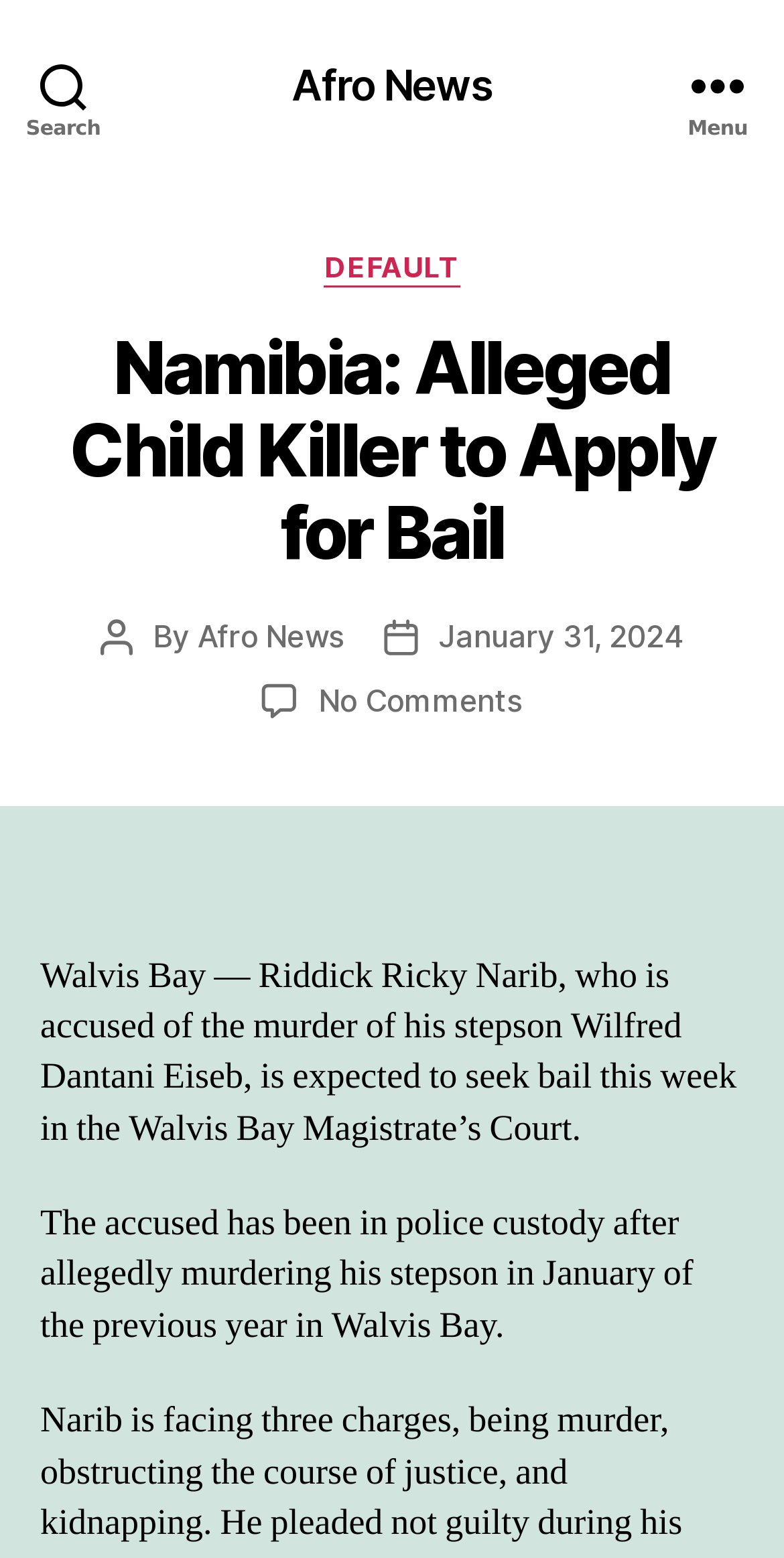Examine the image carefully and respond to the question with a detailed answer: 
What is the date of the article?

The answer can be found in the article metadata, where it is mentioned that the article was posted on 'January 31, 2024'.